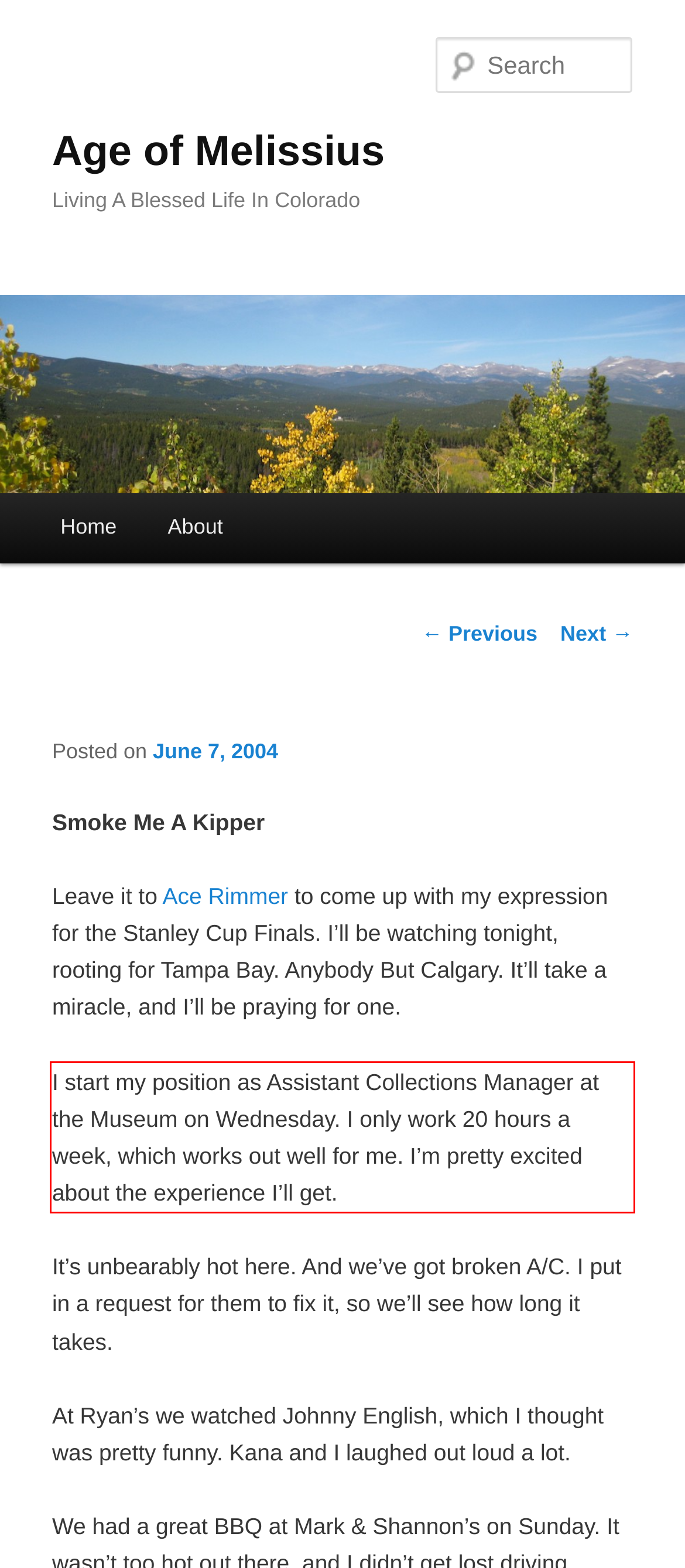Please extract the text content within the red bounding box on the webpage screenshot using OCR.

I start my position as Assistant Collections Manager at the Museum on Wednesday. I only work 20 hours a week, which works out well for me. I’m pretty excited about the experience I’ll get.